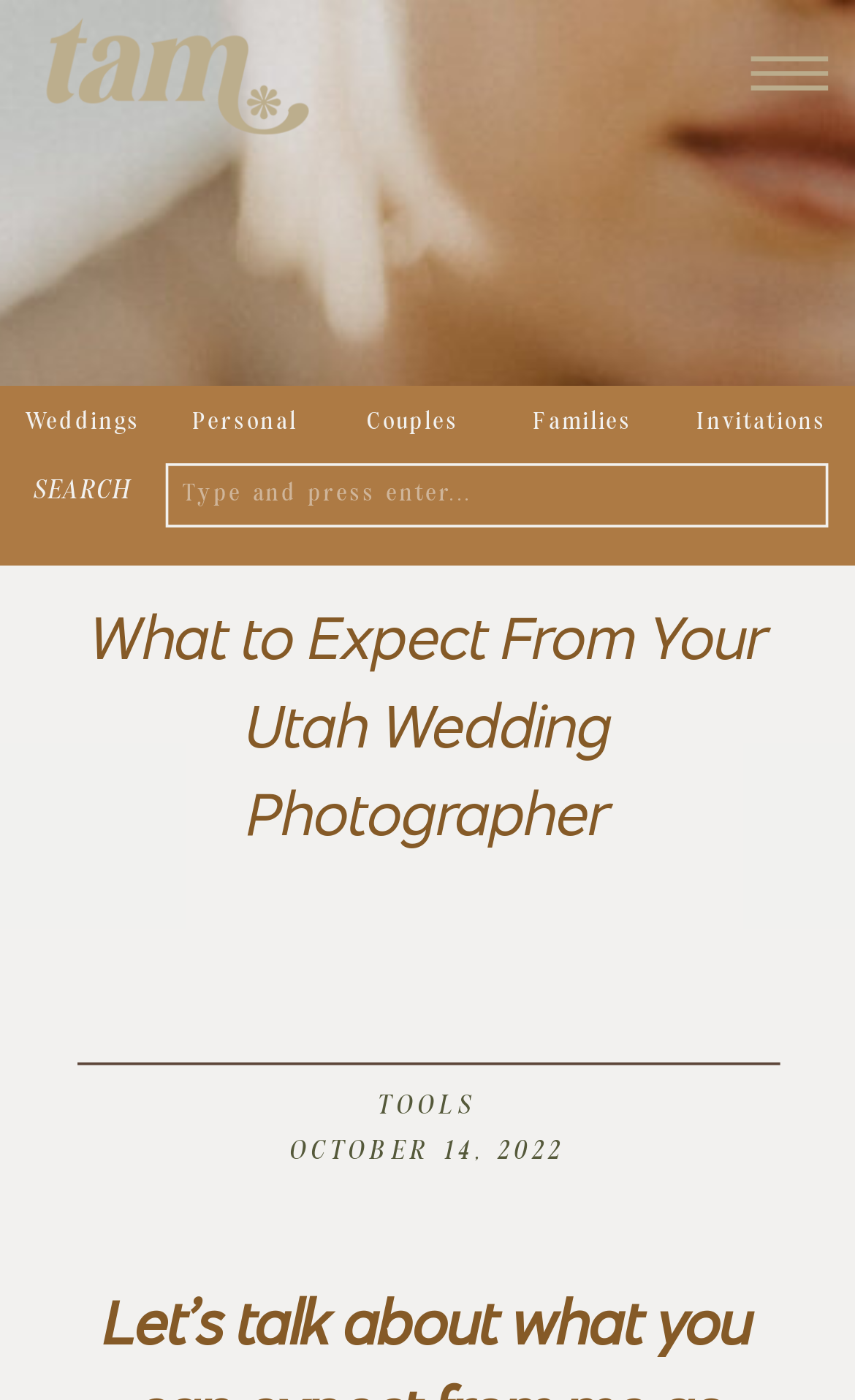What is the purpose of the 'TOOLS' link? Please answer the question using a single word or phrase based on the image.

Unknown